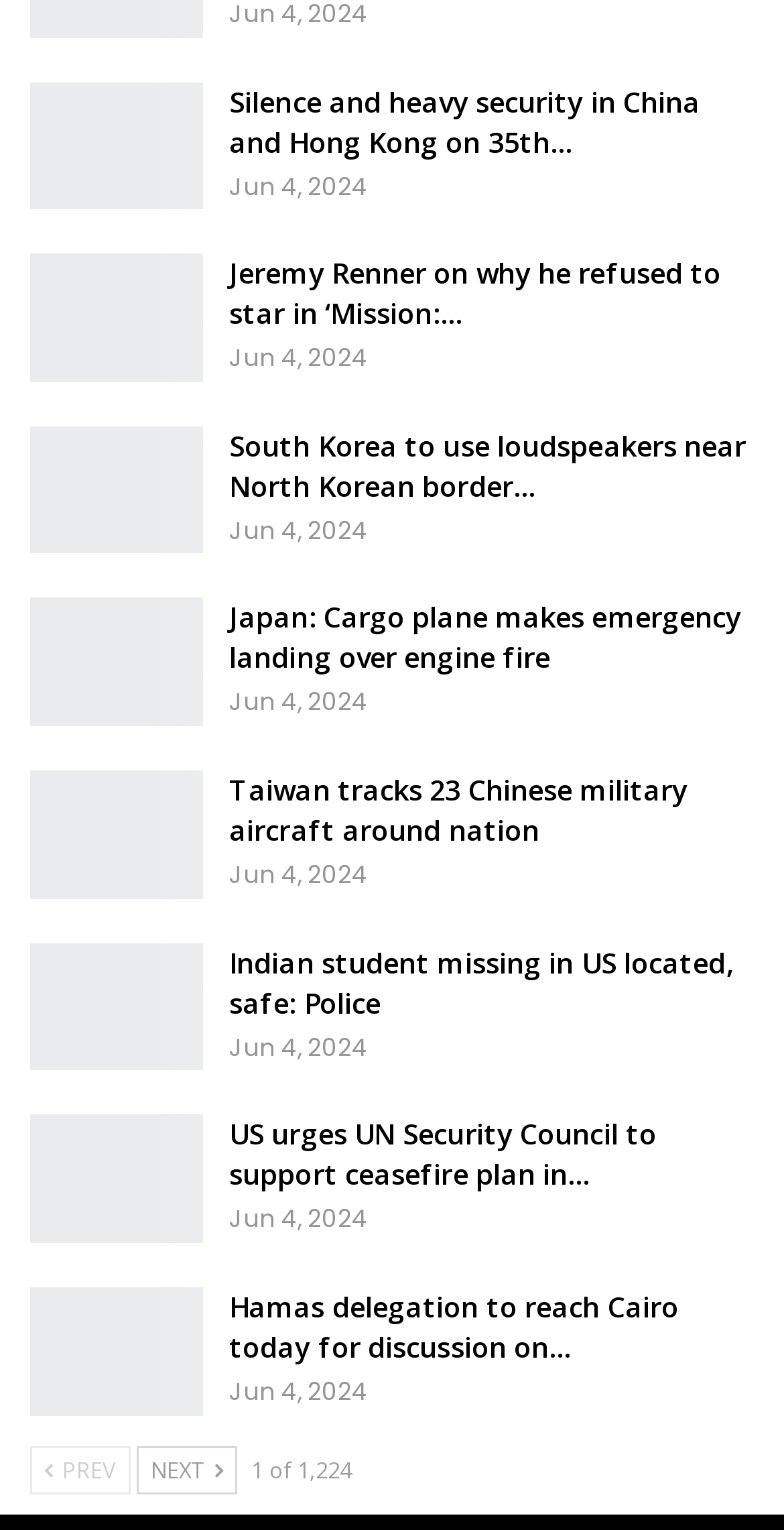What is the date of the first news article?
Answer with a single word or short phrase according to what you see in the image.

Jun 4, 2024